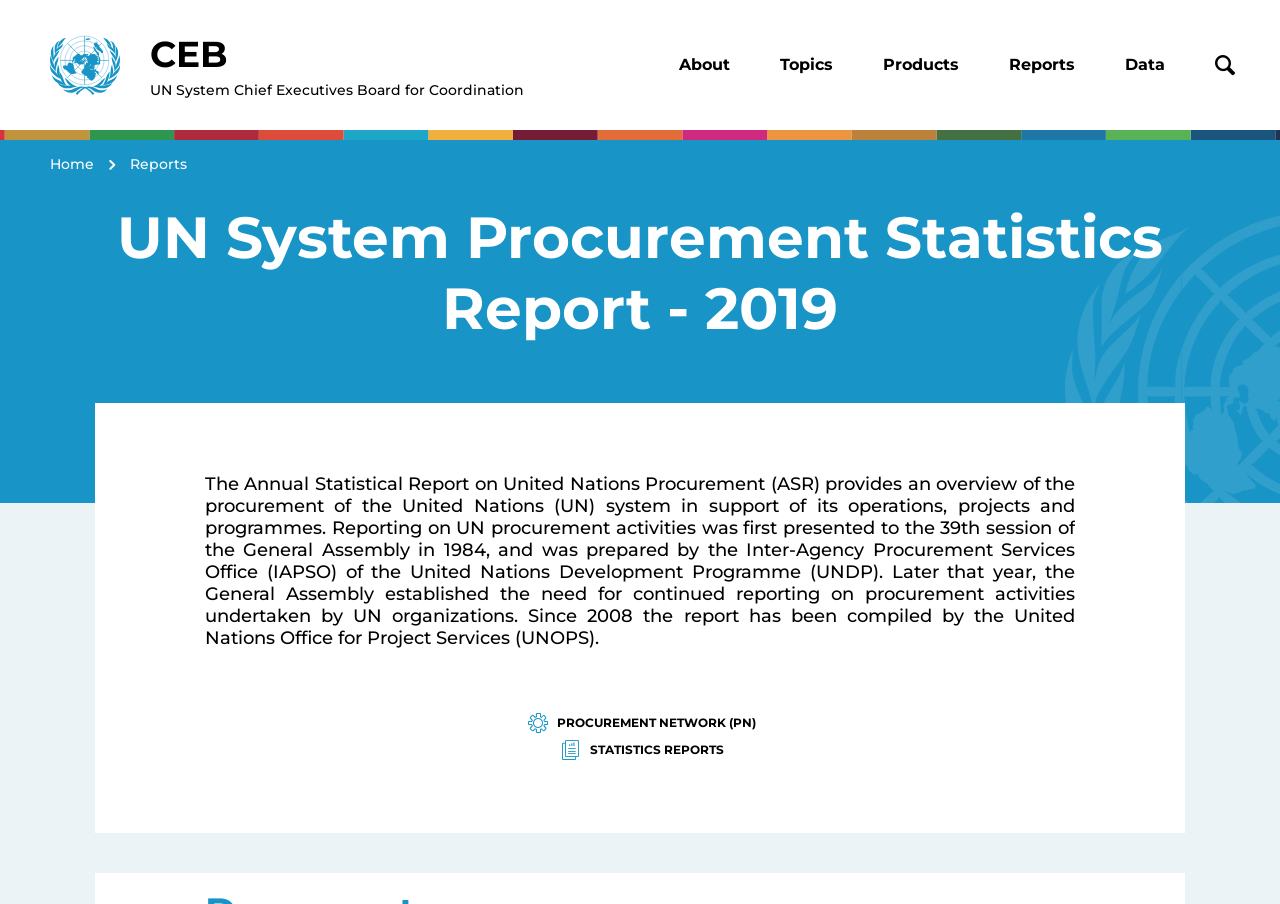Please locate the bounding box coordinates of the element that needs to be clicked to achieve the following instruction: "View Reports page". The coordinates should be four float numbers between 0 and 1, i.e., [left, top, right, bottom].

[0.101, 0.171, 0.146, 0.191]